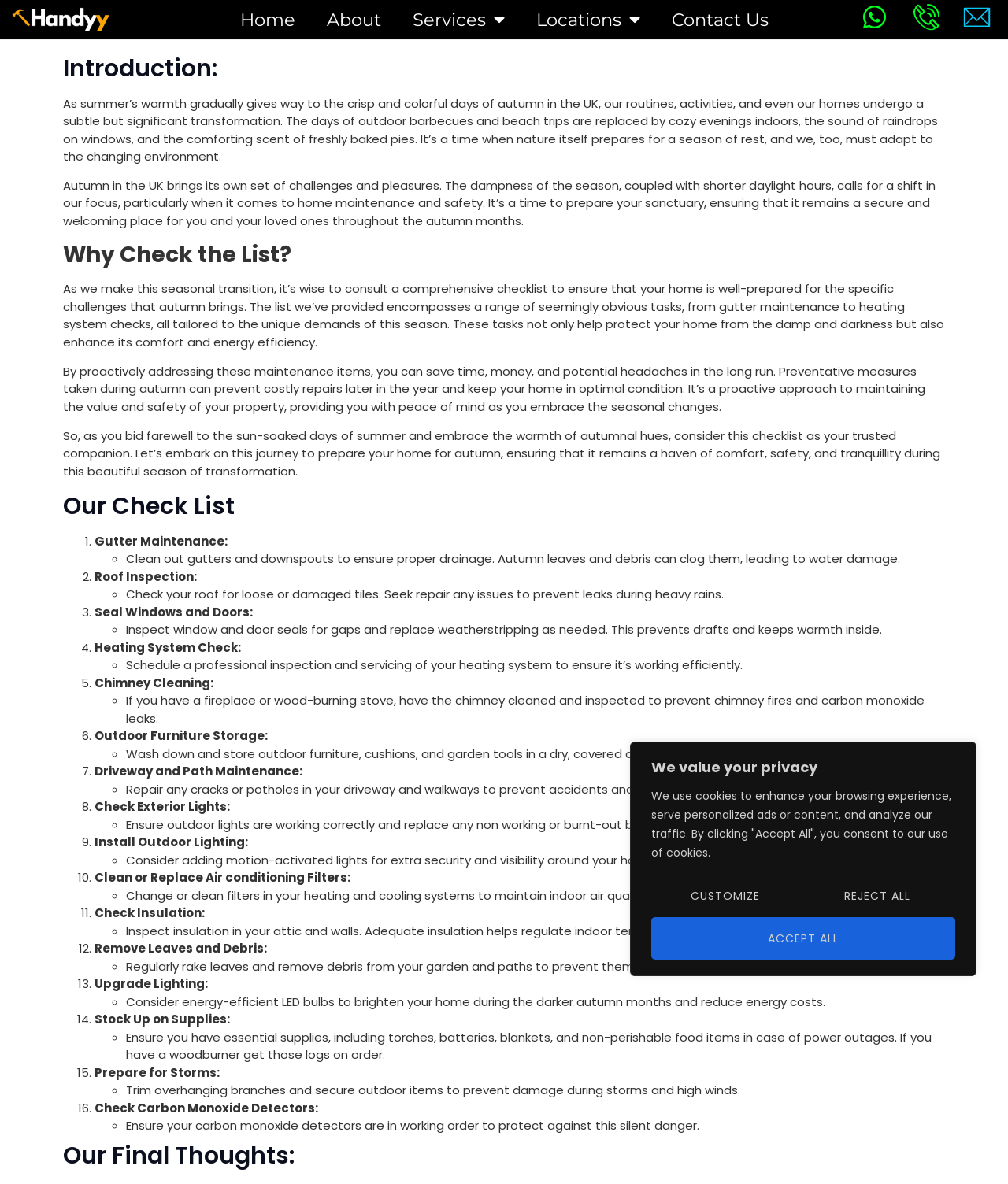What is the last task in the checklist?
Look at the image and respond with a single word or a short phrase.

Upgrade Lighting